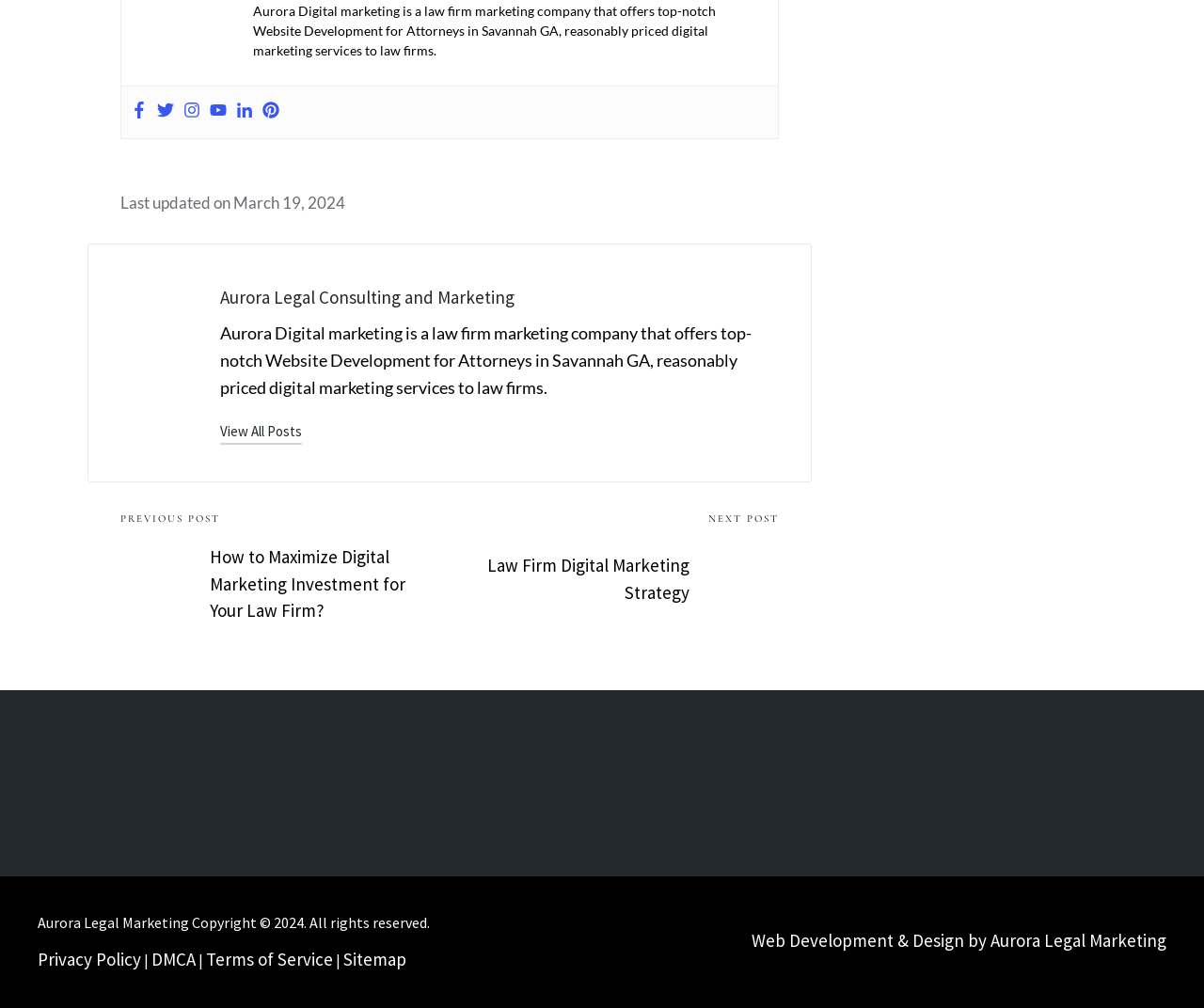What is the company name? Based on the image, give a response in one word or a short phrase.

Aurora Digital marketing